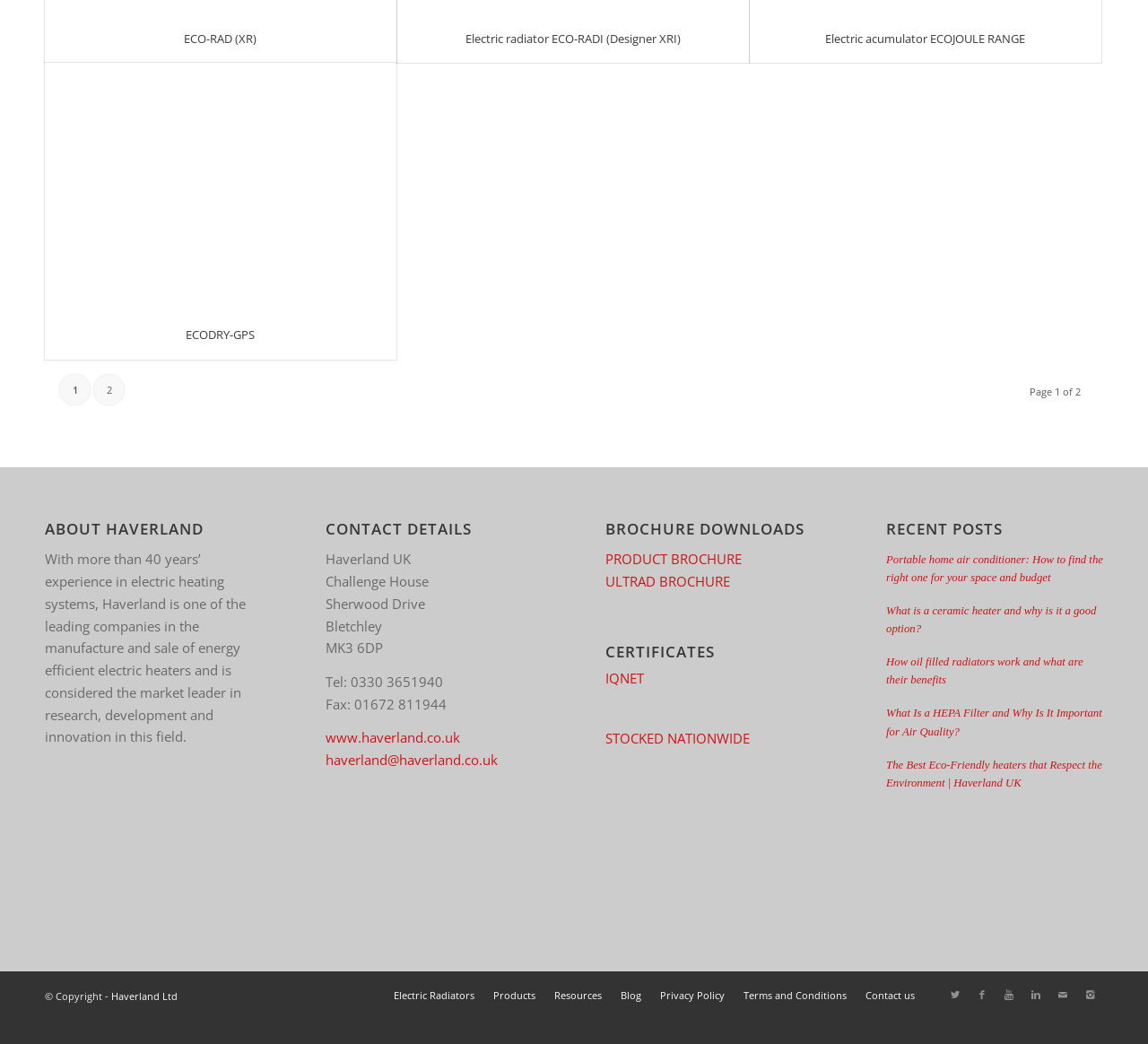Determine the bounding box for the UI element that matches this description: "Facebook-f".

None